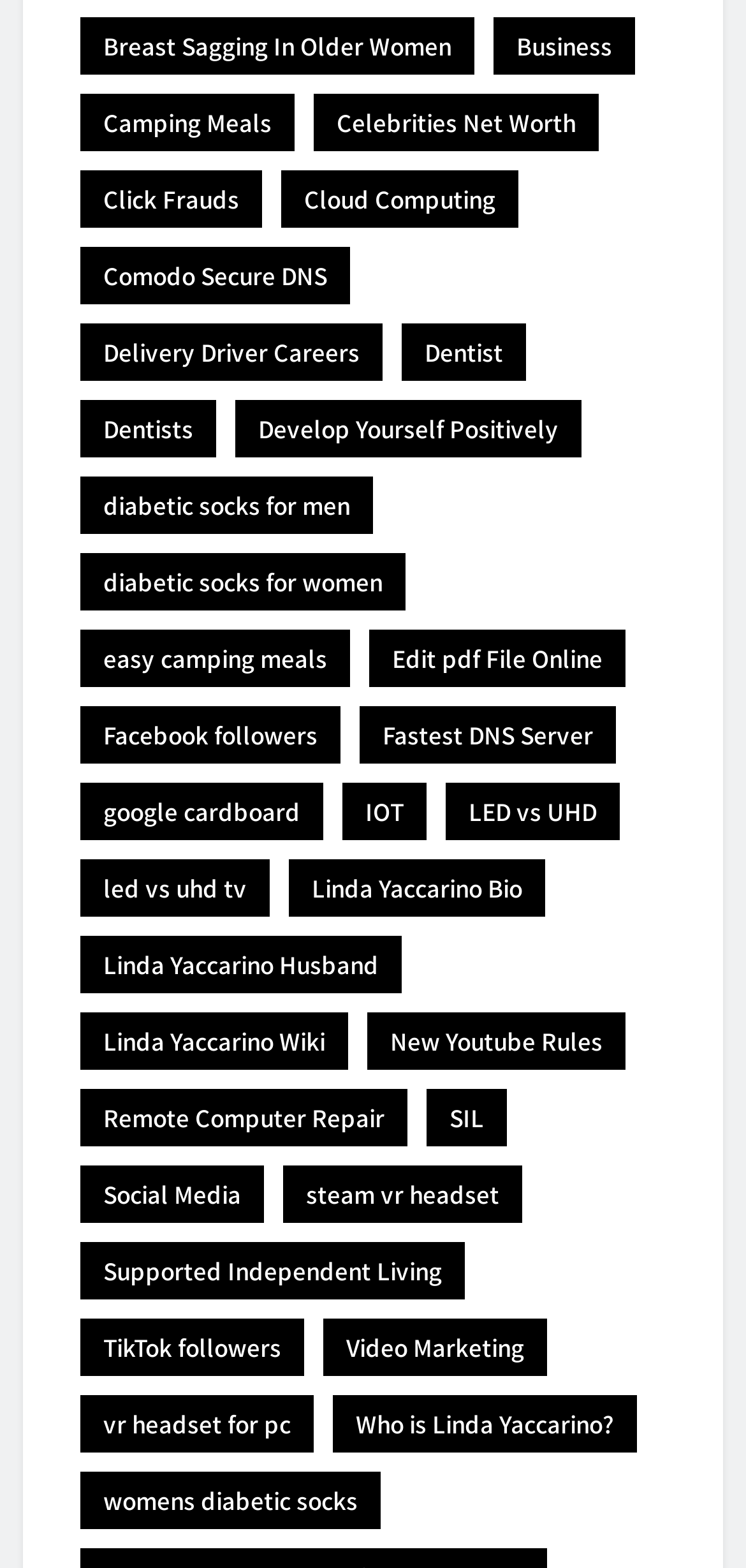Given the element description, predict the bounding box coordinates in the format (top-left x, top-left y, bottom-right x, bottom-right y). Make sure all values are between 0 and 1. Here is the element description: Breast Sagging In Older Women

[0.108, 0.01, 0.636, 0.047]